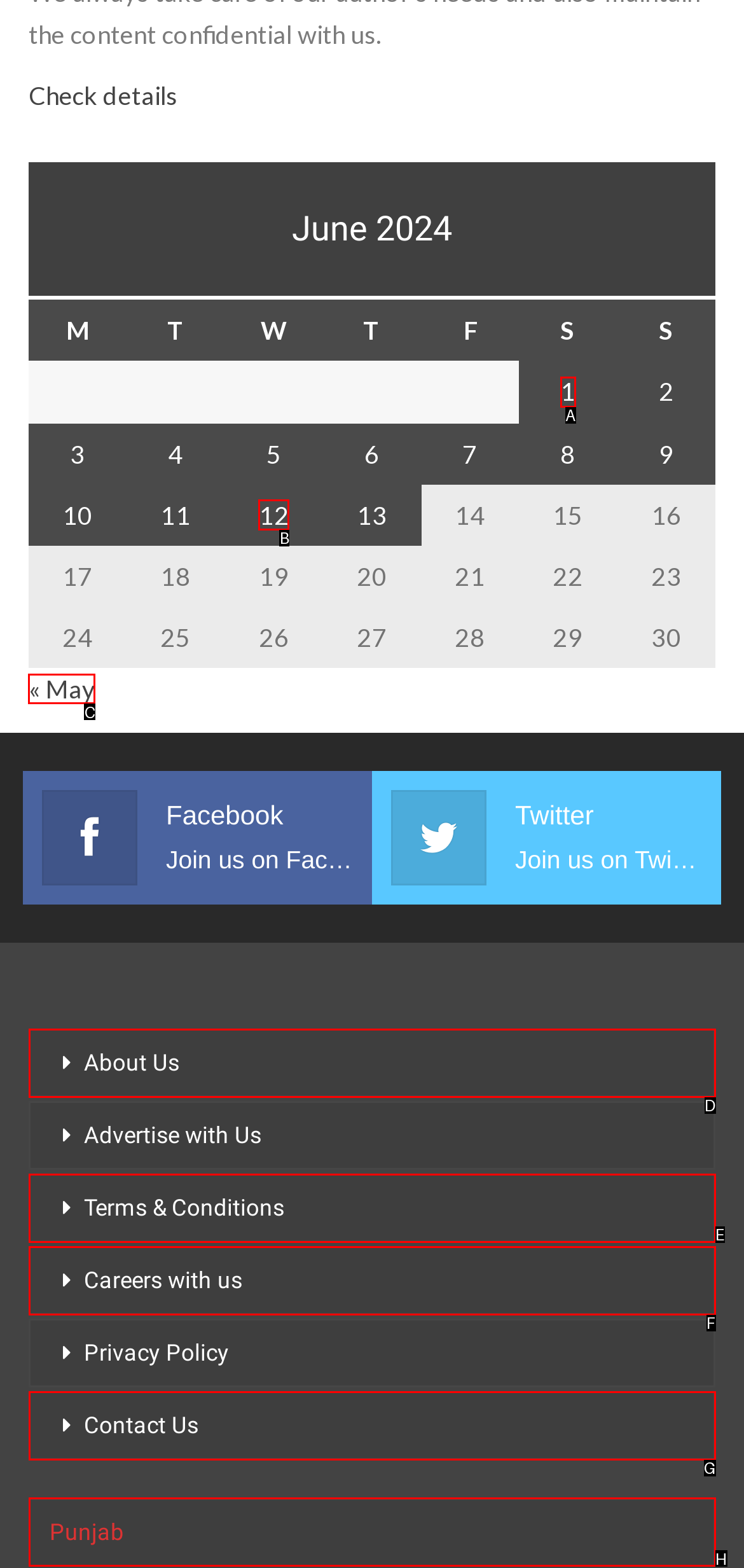Decide which letter you need to select to fulfill the task: Go to previous month
Answer with the letter that matches the correct option directly.

C